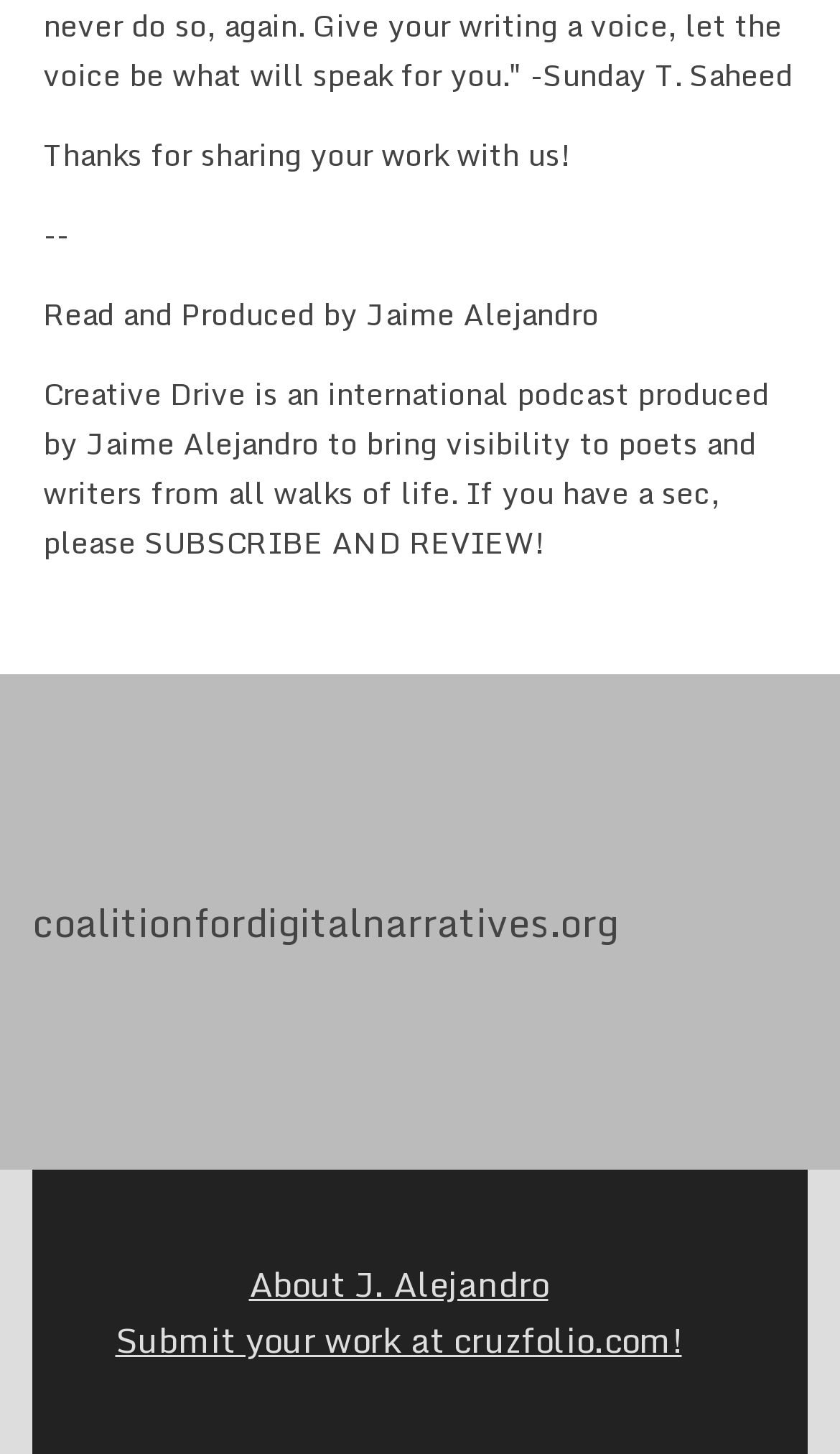What is the name of the podcast producer?
Refer to the image and provide a concise answer in one word or phrase.

Jaime Alejandro